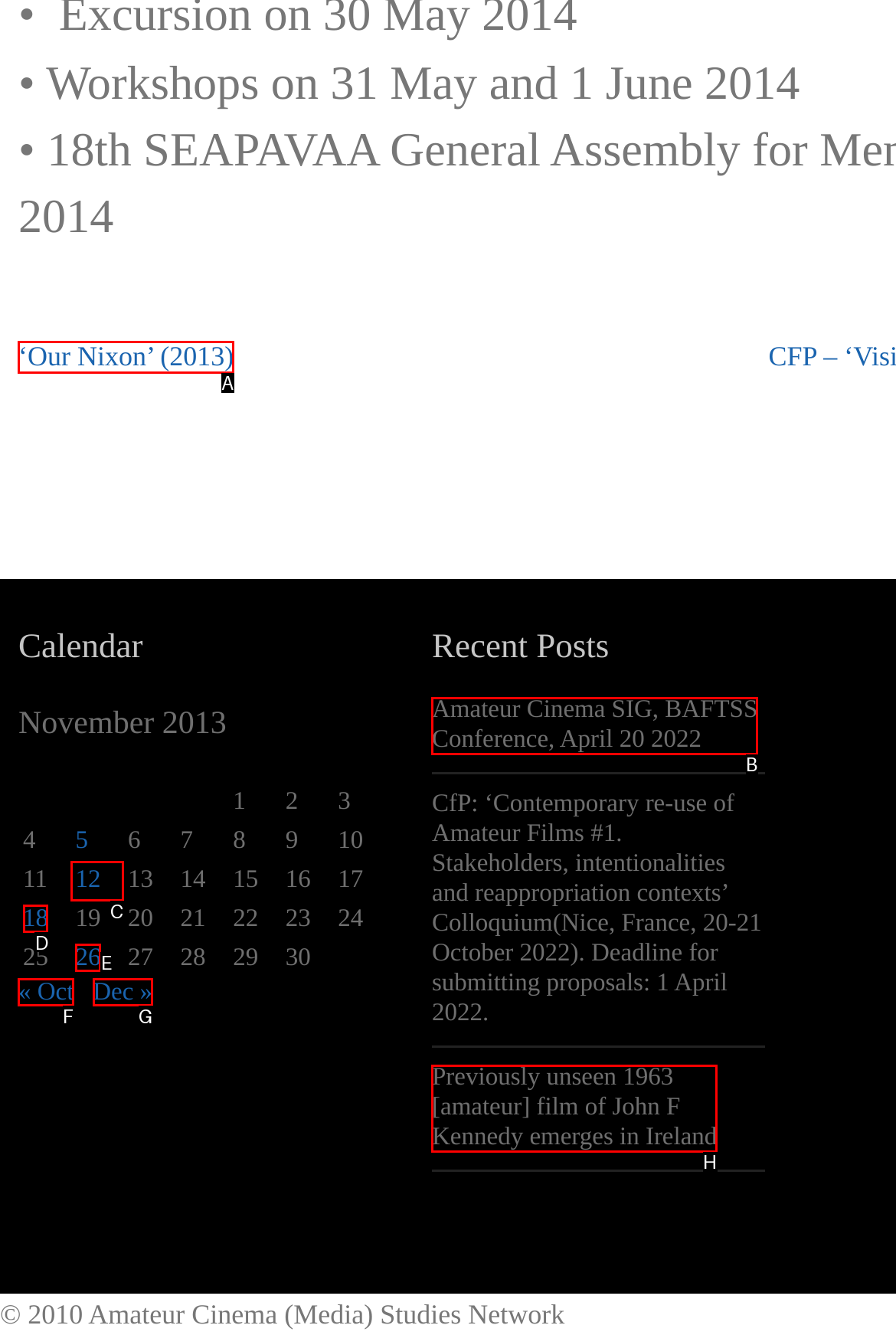Select the correct HTML element to complete the following task: Click on the link 'Posts published on November 12, 2013'
Provide the letter of the choice directly from the given options.

C